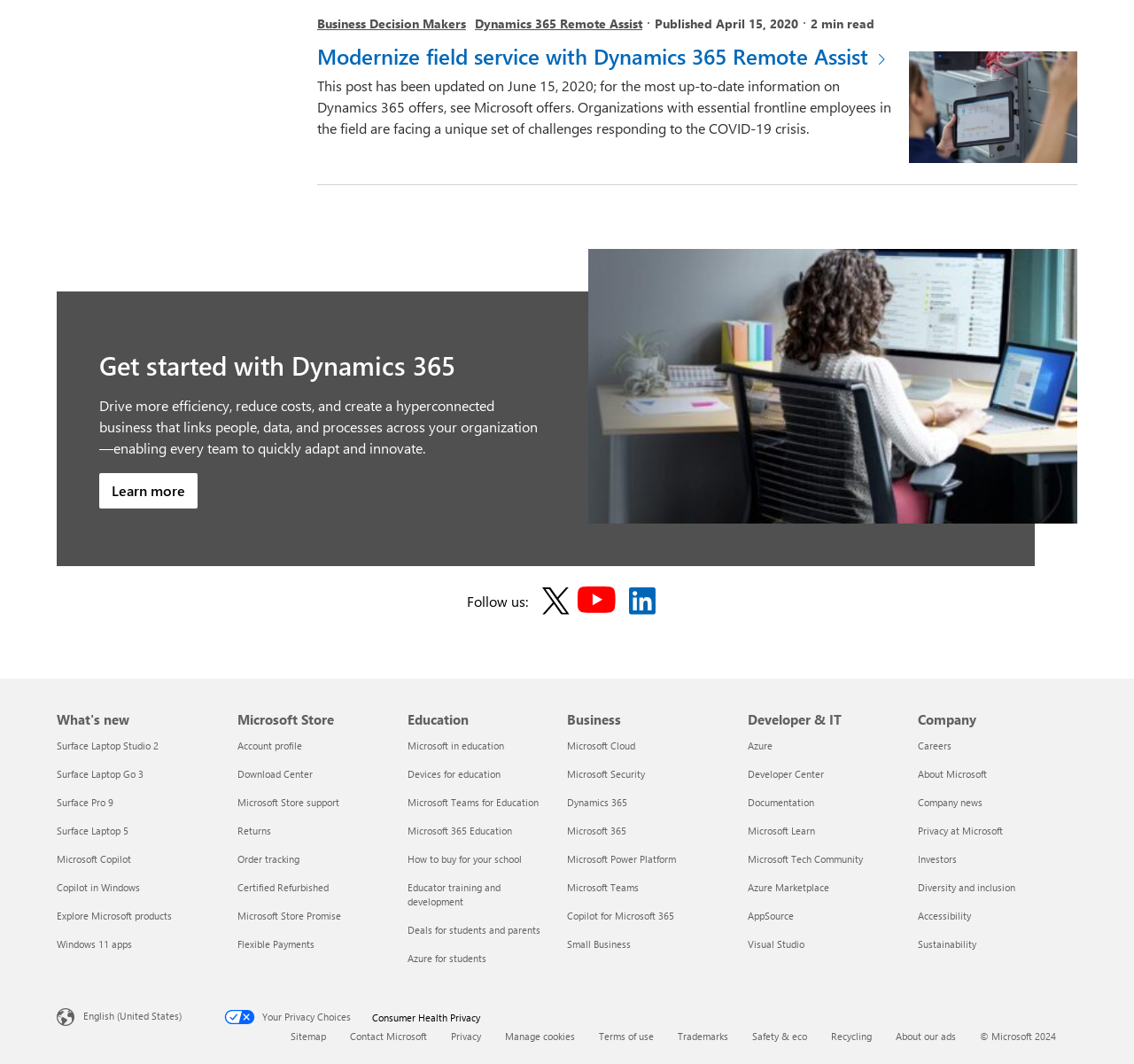Find the bounding box coordinates corresponding to the UI element with the description: "Dynamics 365 Remote Assist". The coordinates should be formatted as [left, top, right, bottom], with values as floats between 0 and 1.

[0.419, 0.013, 0.566, 0.03]